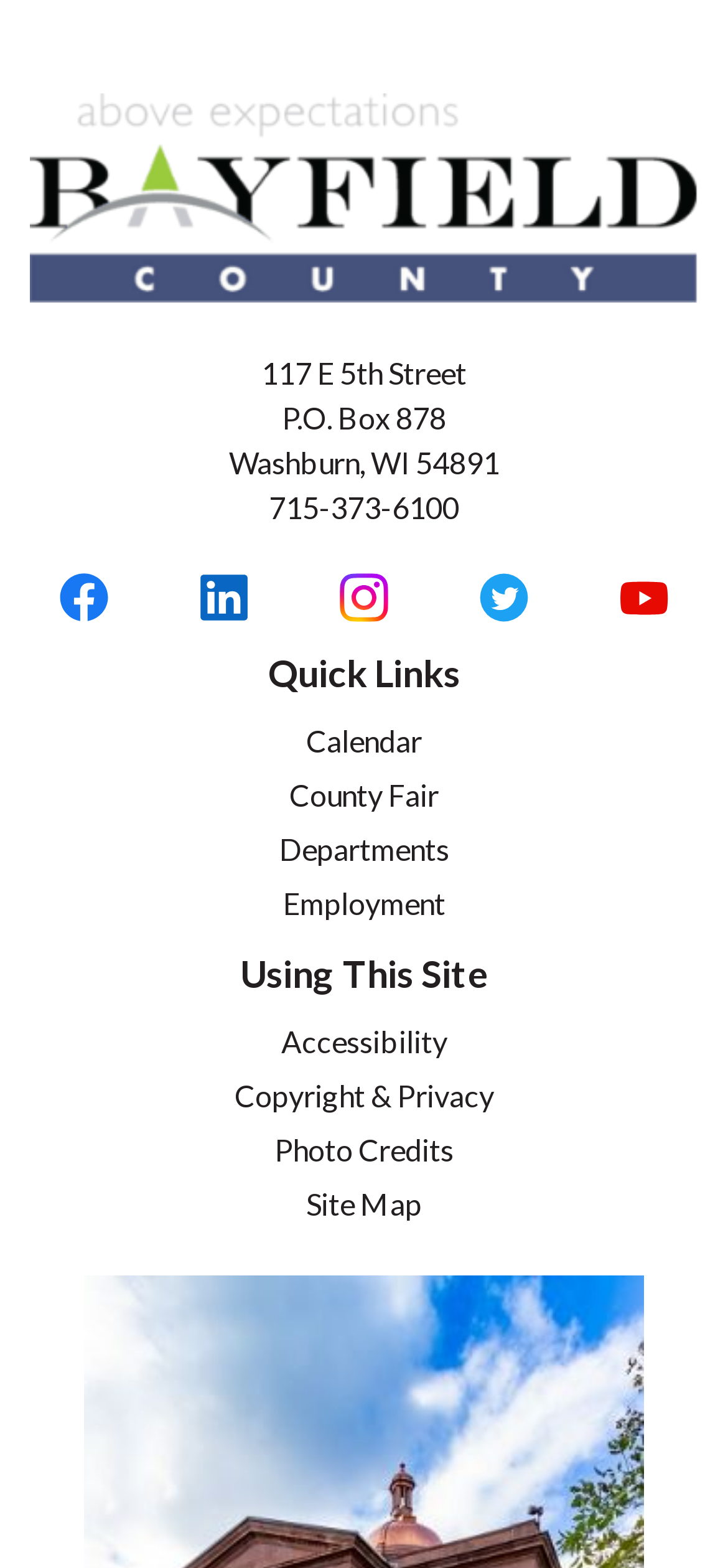Using the provided element description: "Using This Site", identify the bounding box coordinates. The coordinates should be four floats between 0 and 1 in the order [left, top, right, bottom].

[0.329, 0.606, 0.671, 0.635]